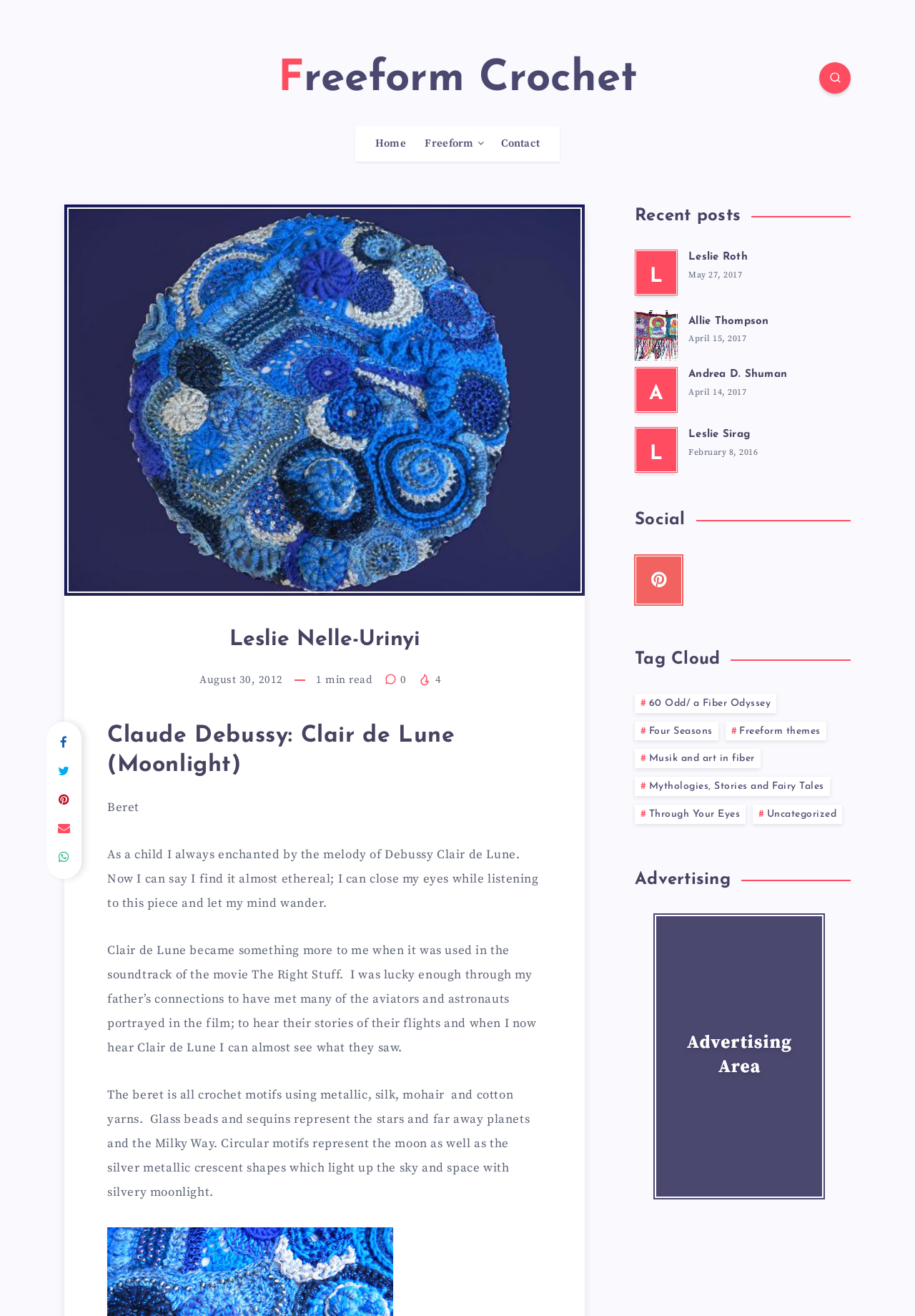Predict the bounding box coordinates of the area that should be clicked to accomplish the following instruction: "View the 'Recent posts' section". The bounding box coordinates should consist of four float numbers between 0 and 1, i.e., [left, top, right, bottom].

[0.694, 0.155, 0.93, 0.174]